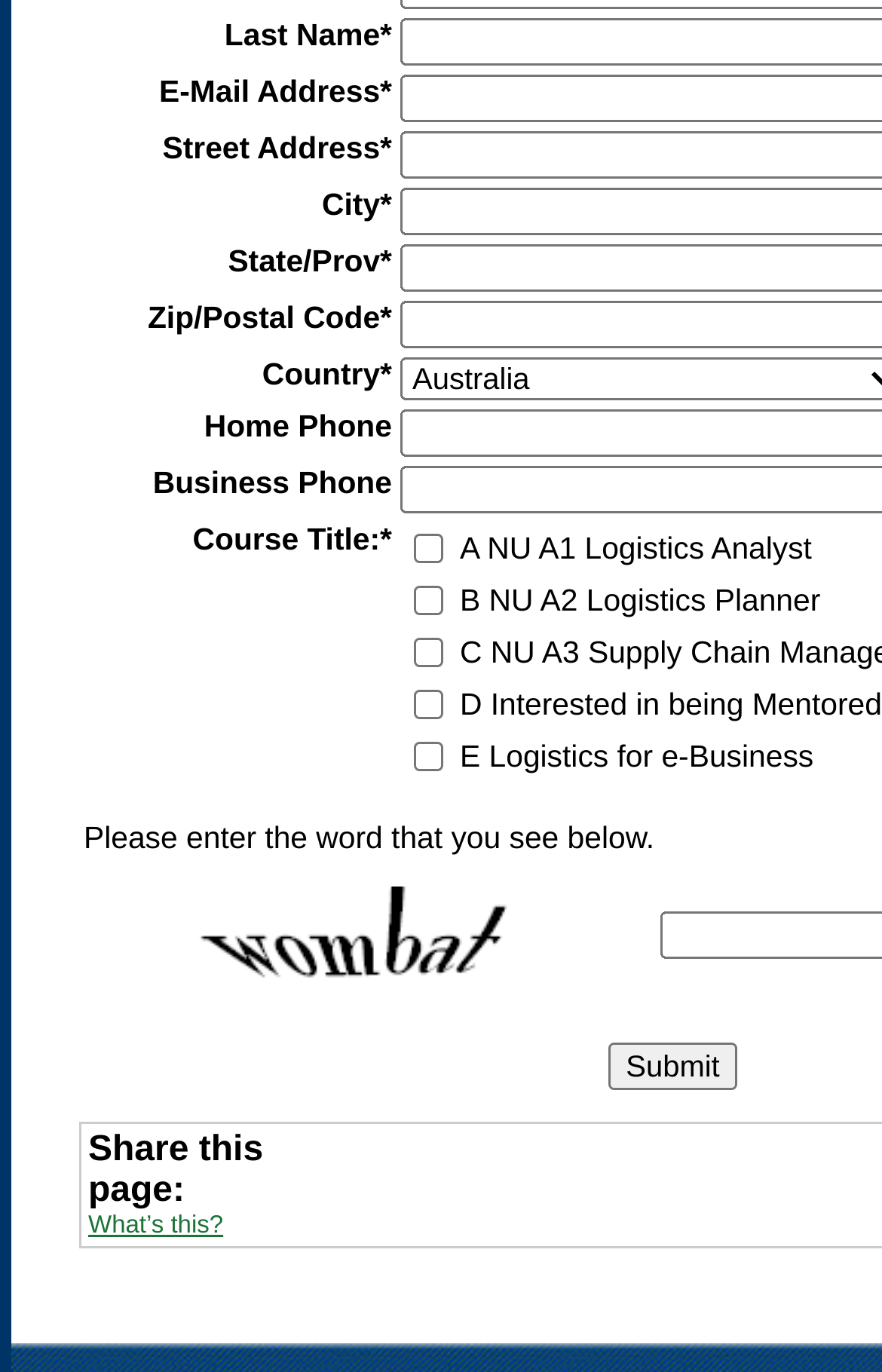Please examine the image and provide a detailed answer to the question: What is the link 'What’s this?' for?

The link 'What’s this?' is associated with the text 'Share this page:' and is likely used to explain how to share the page or what sharing the page means.